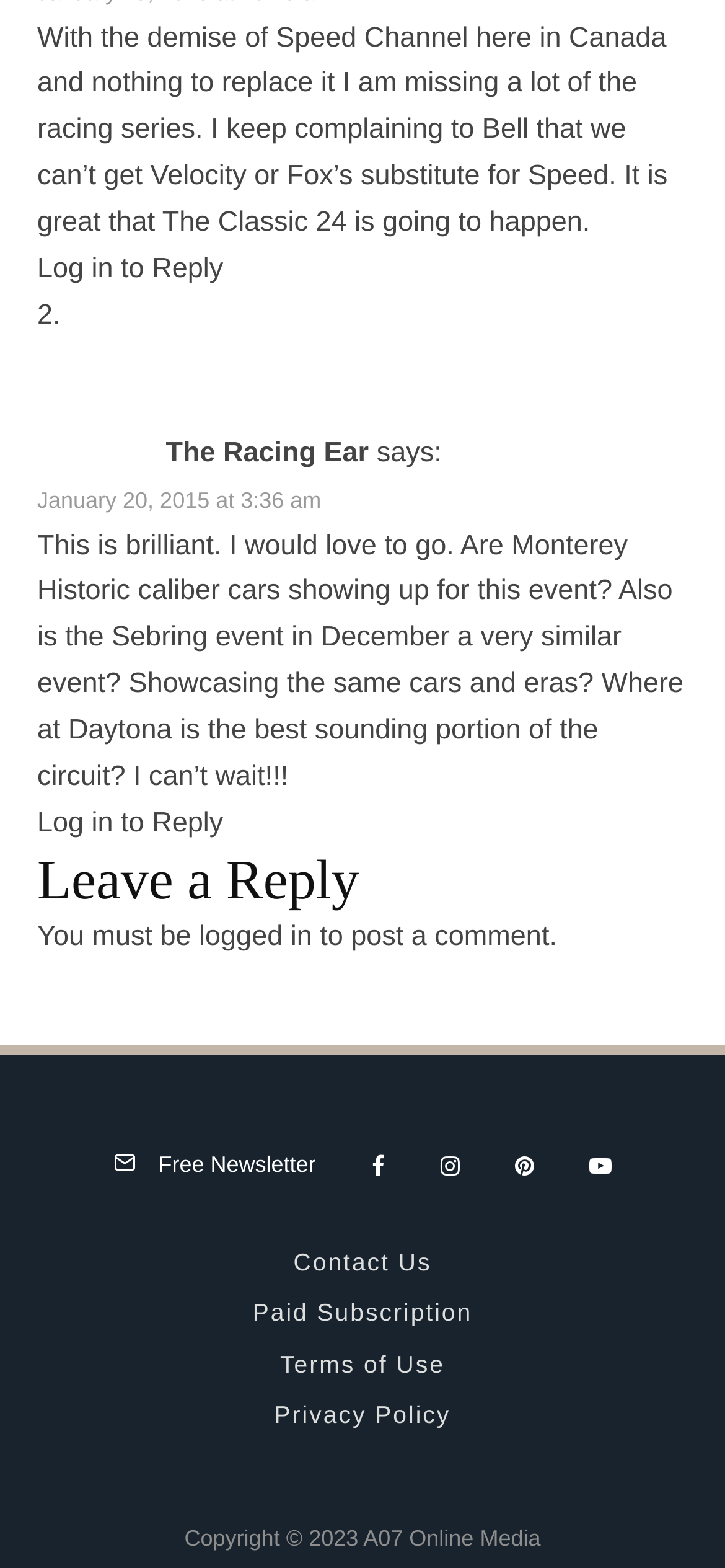What is the topic of the first article?
Kindly offer a comprehensive and detailed response to the question.

The first article is about racing, as indicated by the text 'With the demise of Speed Channel here in Canada and nothing to replace it I am missing a lot of the racing series.'